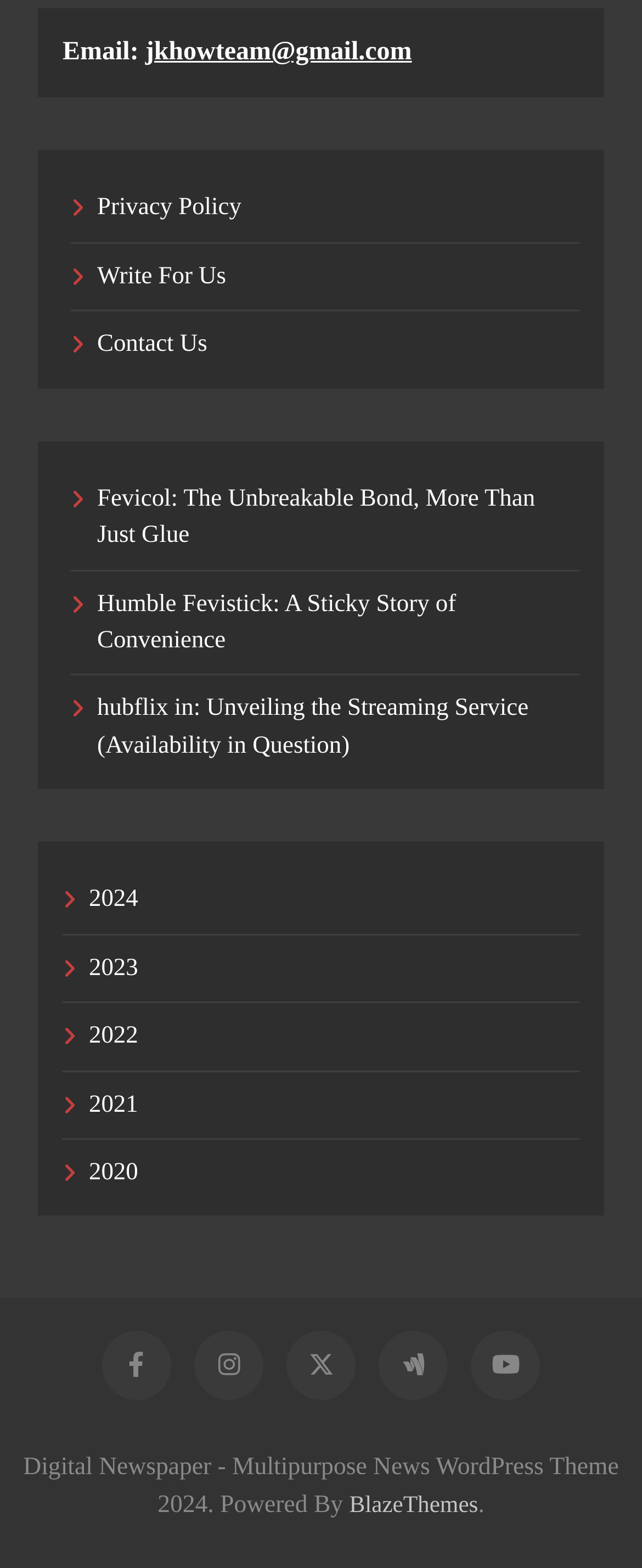Answer the question in one word or a short phrase:
What is the email address provided?

jkhowteam@gmail.com